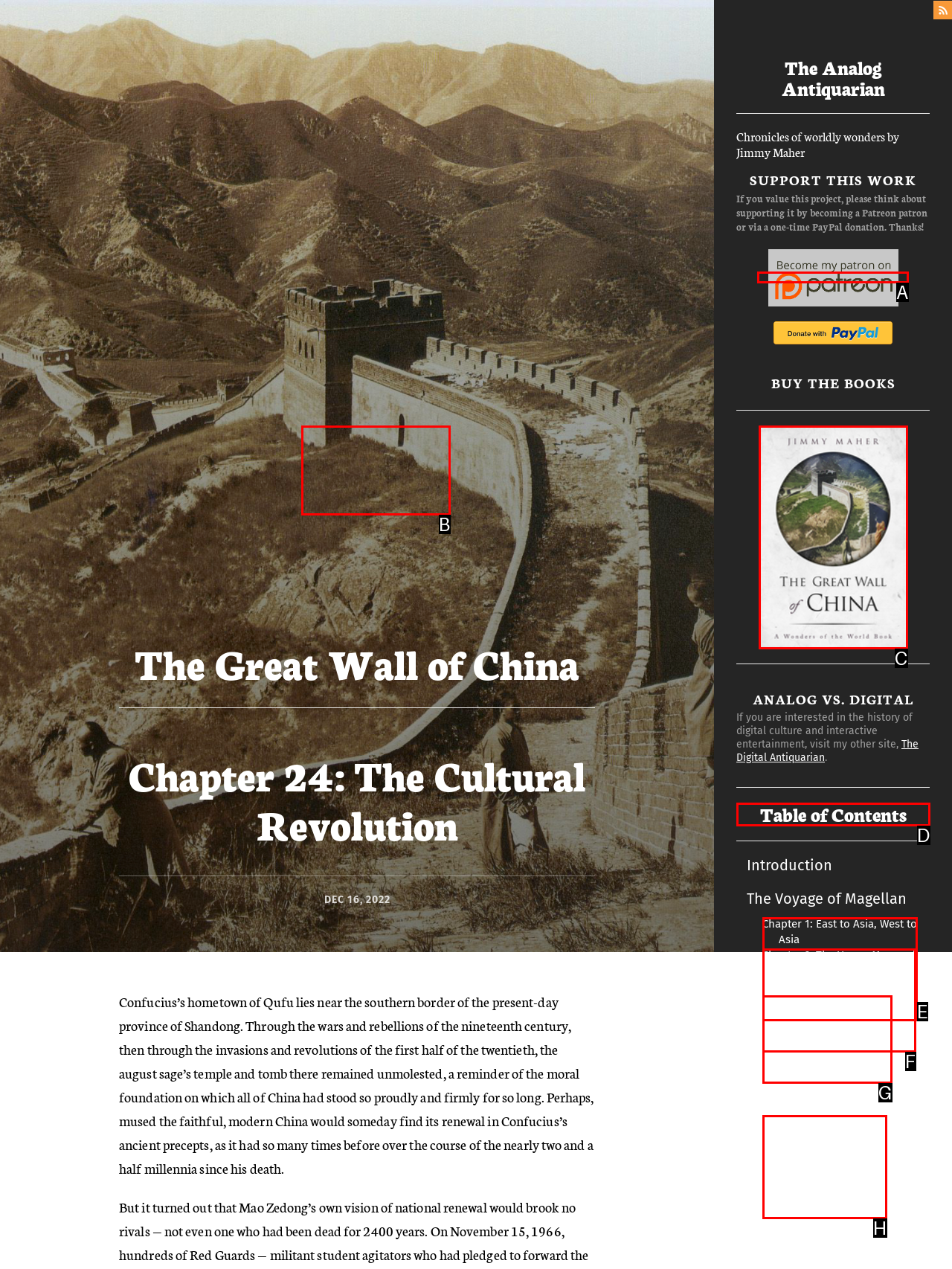Determine the letter of the UI element I should click on to complete the task: Click the link to support this work from the provided choices in the screenshot.

A